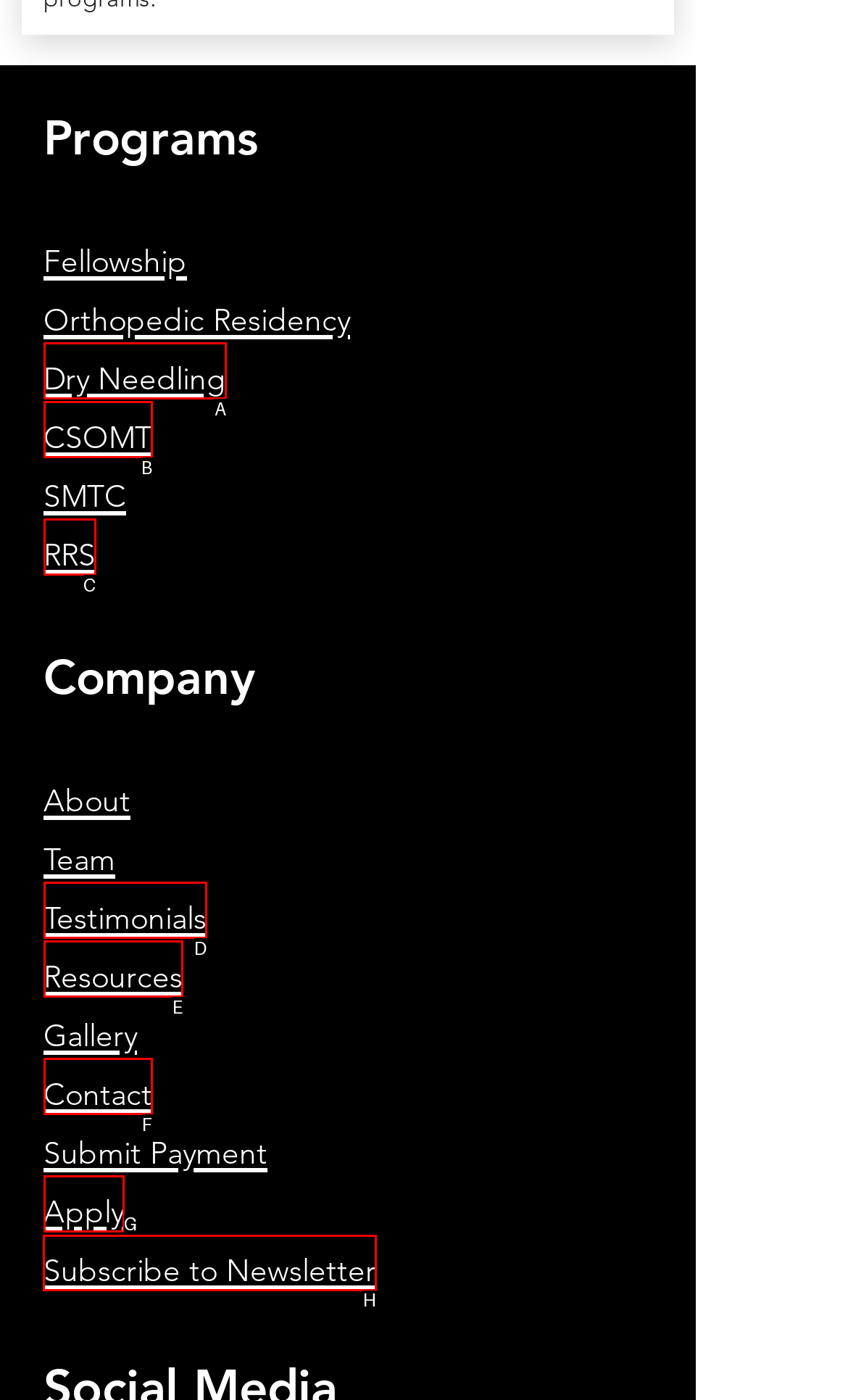Select the correct option from the given choices to perform this task: Subscribe to Newsletter. Provide the letter of that option.

H